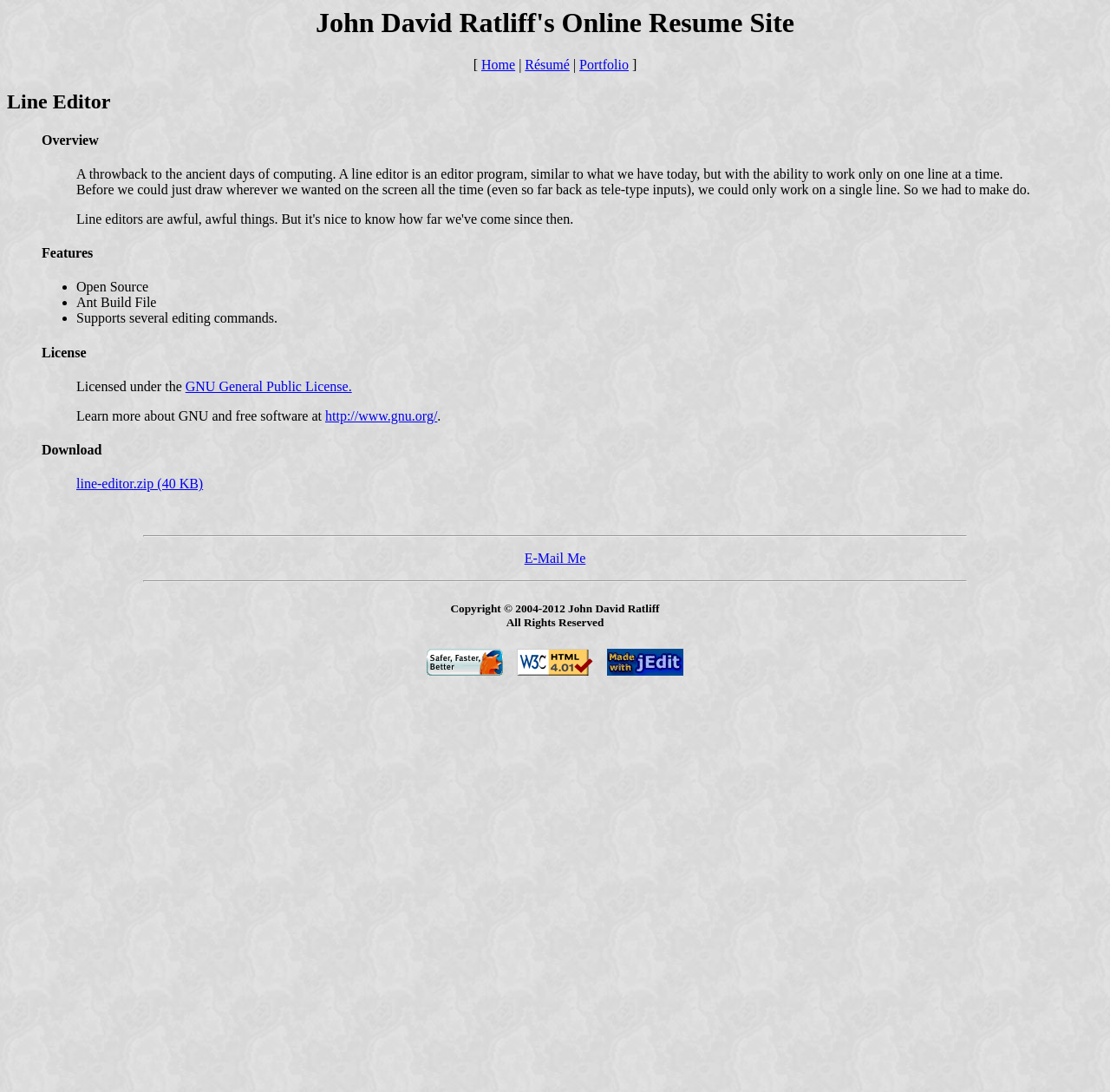Pinpoint the bounding box coordinates of the element to be clicked to execute the instruction: "Click on the 'Portfolio' link".

[0.522, 0.053, 0.566, 0.066]